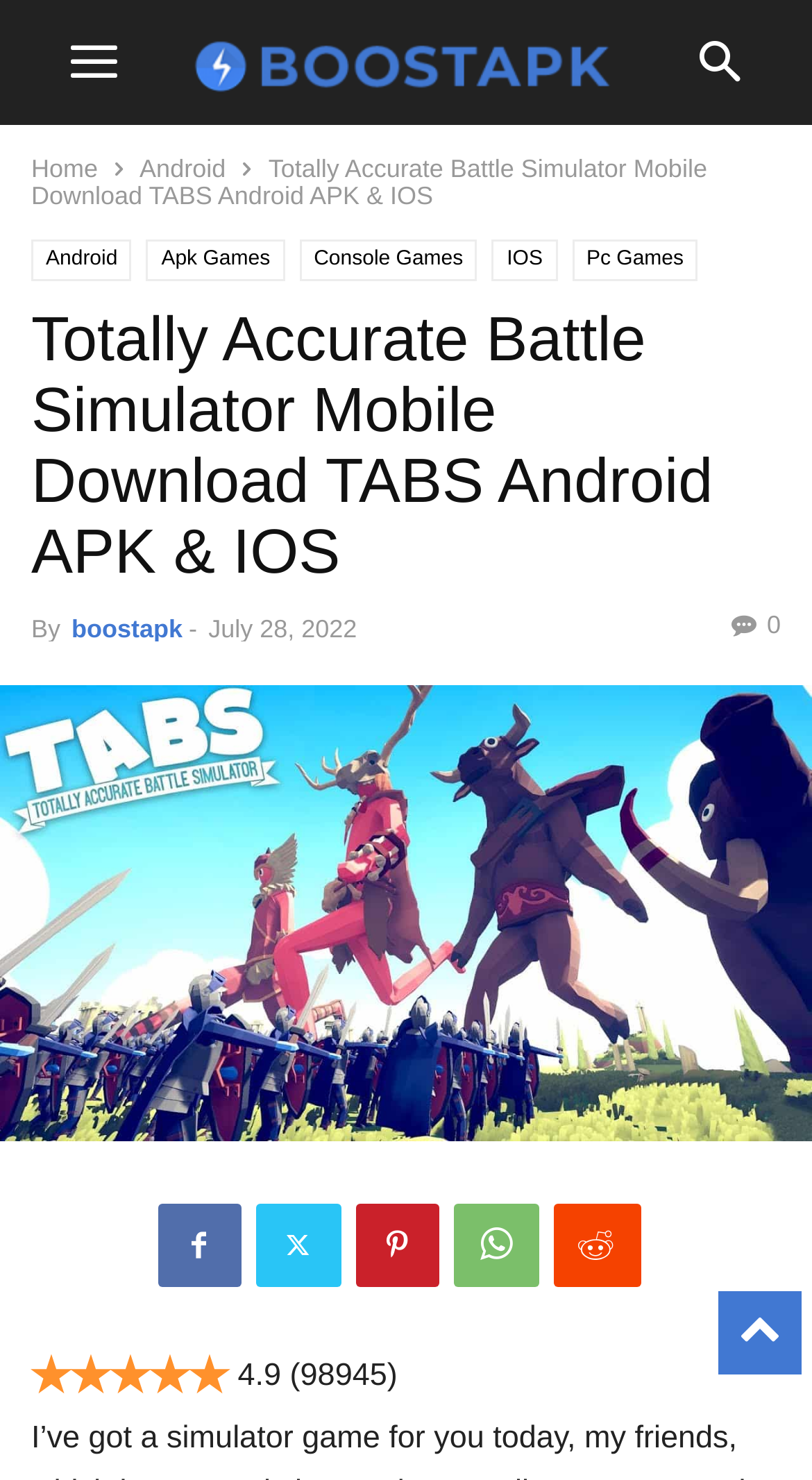Consider the image and give a detailed and elaborate answer to the question: 
What type of games are available on this website?

I found links with the text 'Apk Games', 'Console Games', and 'Pc Games' which suggest that this website offers different types of games for various platforms.